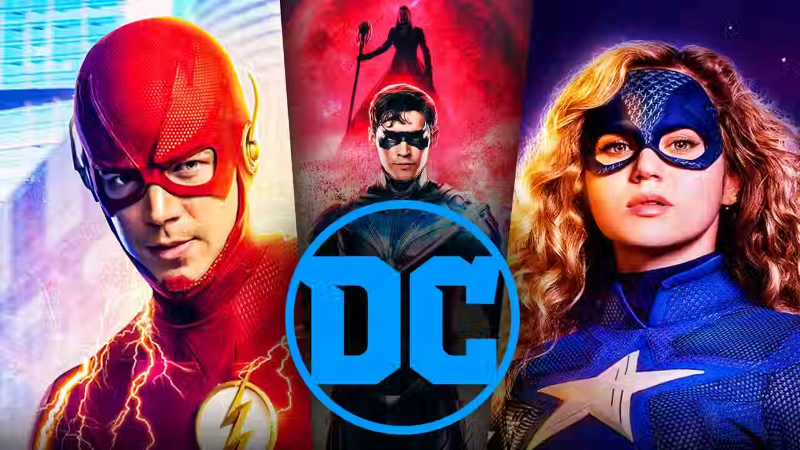What is the color of Stargirl's costume?
Use the information from the screenshot to give a comprehensive response to the question.

The caption describes Stargirl as appearing in her blue costume, exuding confidence and heroism, which suggests that blue is a prominent color associated with her superhero identity.